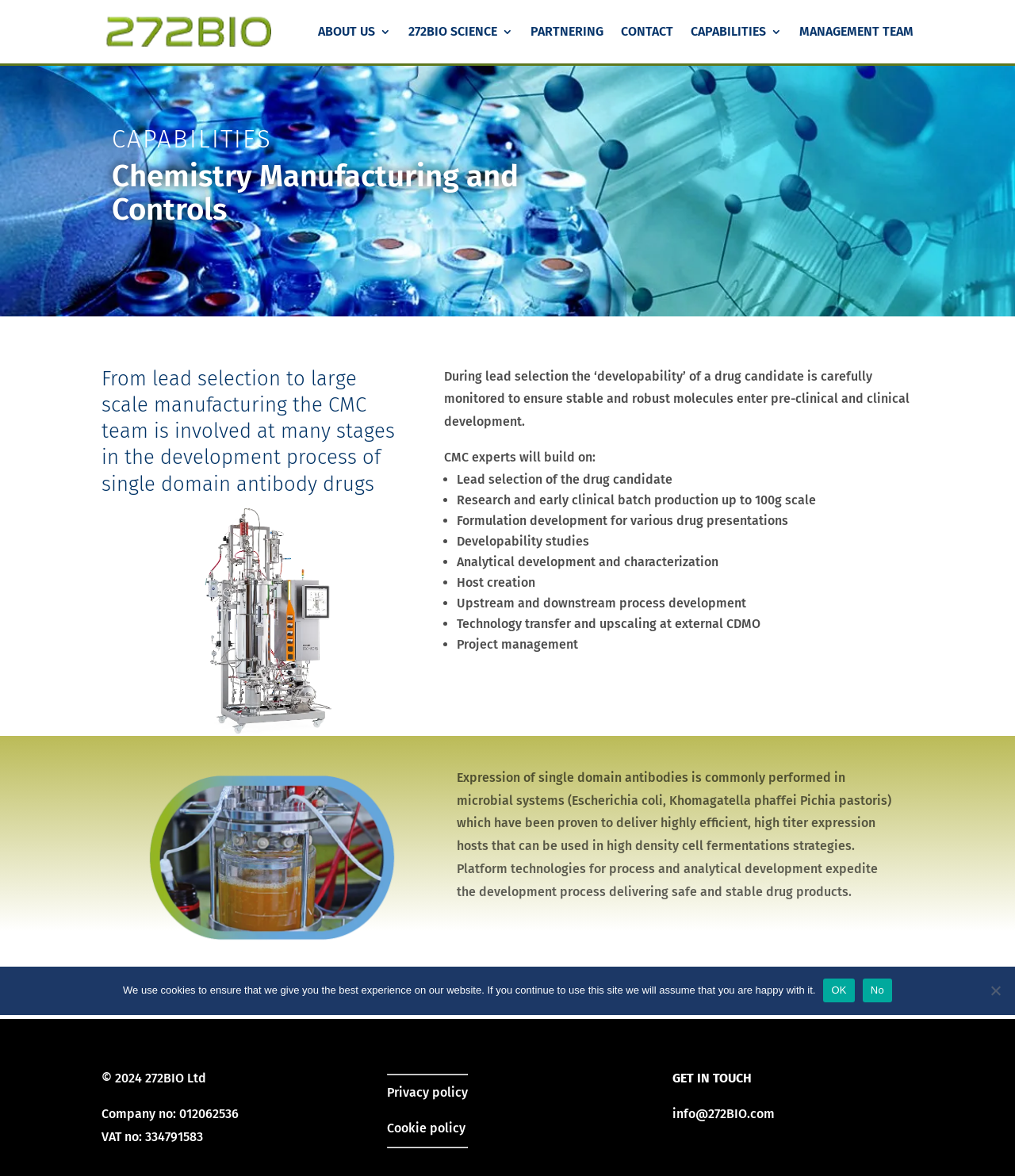Determine the bounding box coordinates (top-left x, top-left y, bottom-right x, bottom-right y) of the UI element described in the following text: Resources and Links

None